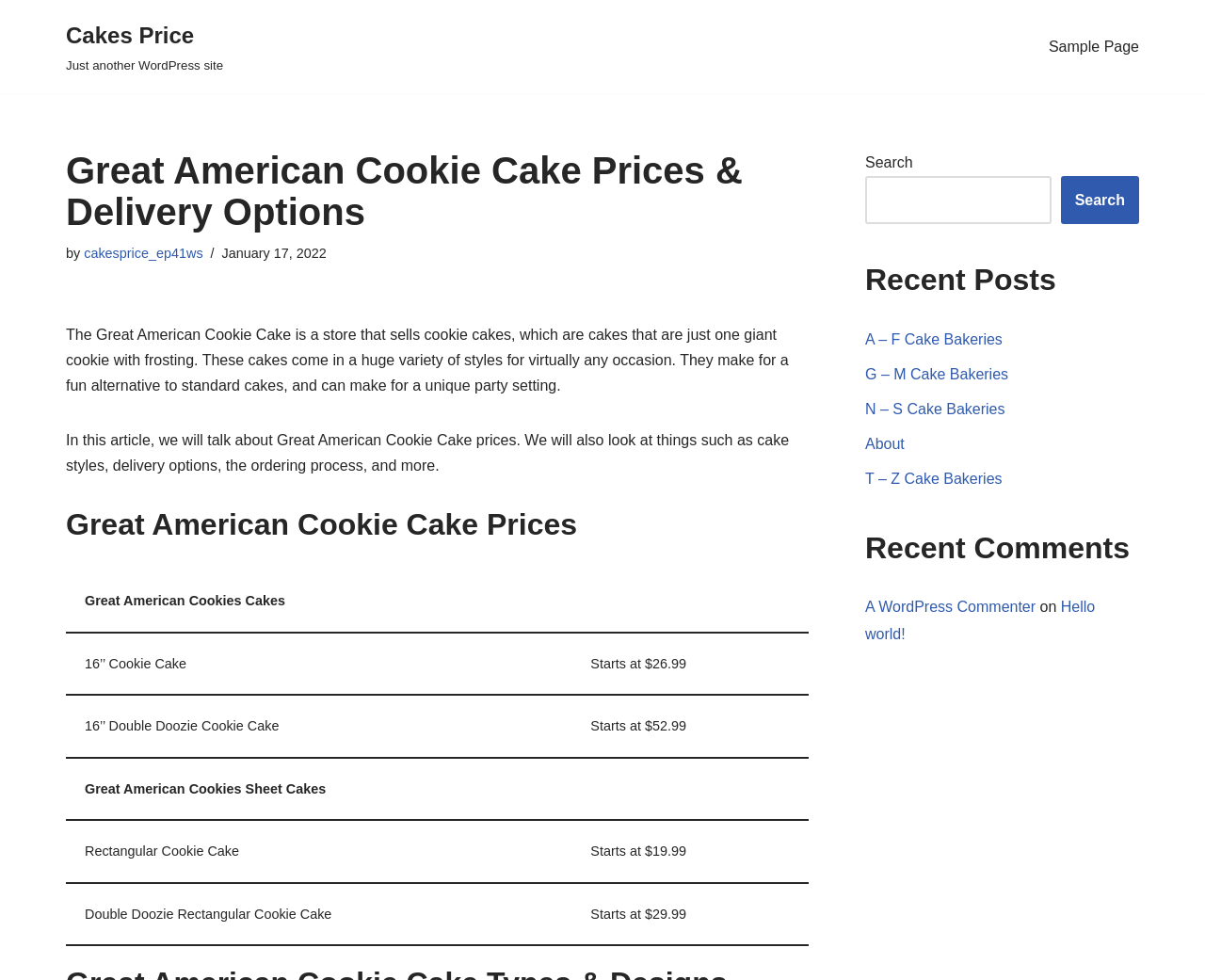How many recent posts are listed?
Please use the image to provide an in-depth answer to the question.

I counted the number of links listed under the 'Recent Posts' heading to find the answer. Each link represents a recent post.